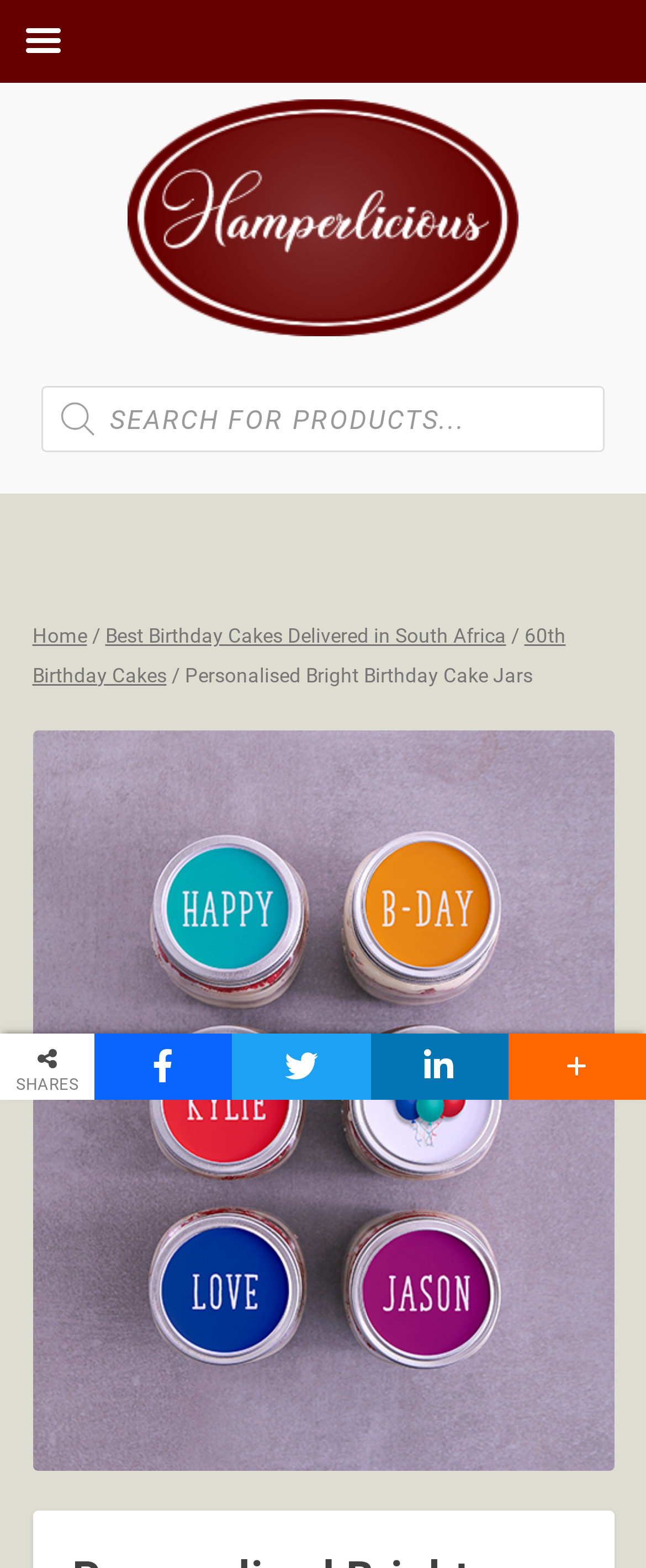Can you locate the main headline on this webpage and provide its text content?

Personalised Bright Birthday Cake Jars